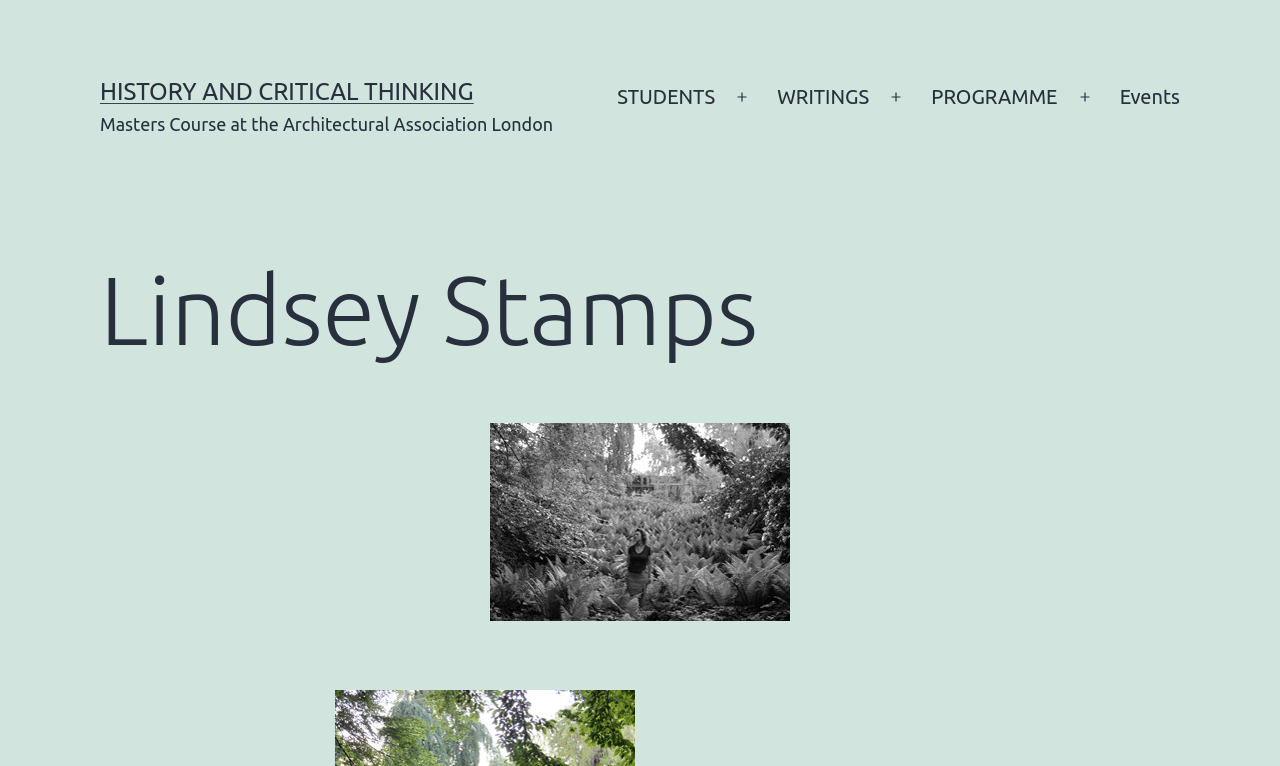Generate a comprehensive caption for the webpage you are viewing.

The webpage is about Lindsey Stamps, a Masters Course at the Architectural Association London, focusing on History and Critical Thinking. 

At the top-left corner, there is a link to "HISTORY AND CRITICAL THINKING". Below it, there is a static text describing the course. 

To the right of the course description, there is a primary navigation menu with five links: "STUDENTS", "WRITINGS", "PROGRAMME", and "Events". Each link has a corresponding button to open a menu, but they are not expanded by default. 

Below the navigation menu, there is a large header section that spans the entire width of the page. The header section contains a heading with the name "Lindsey Stamps" and a figure, likely an image, below it. The figure takes up most of the space in the header section.